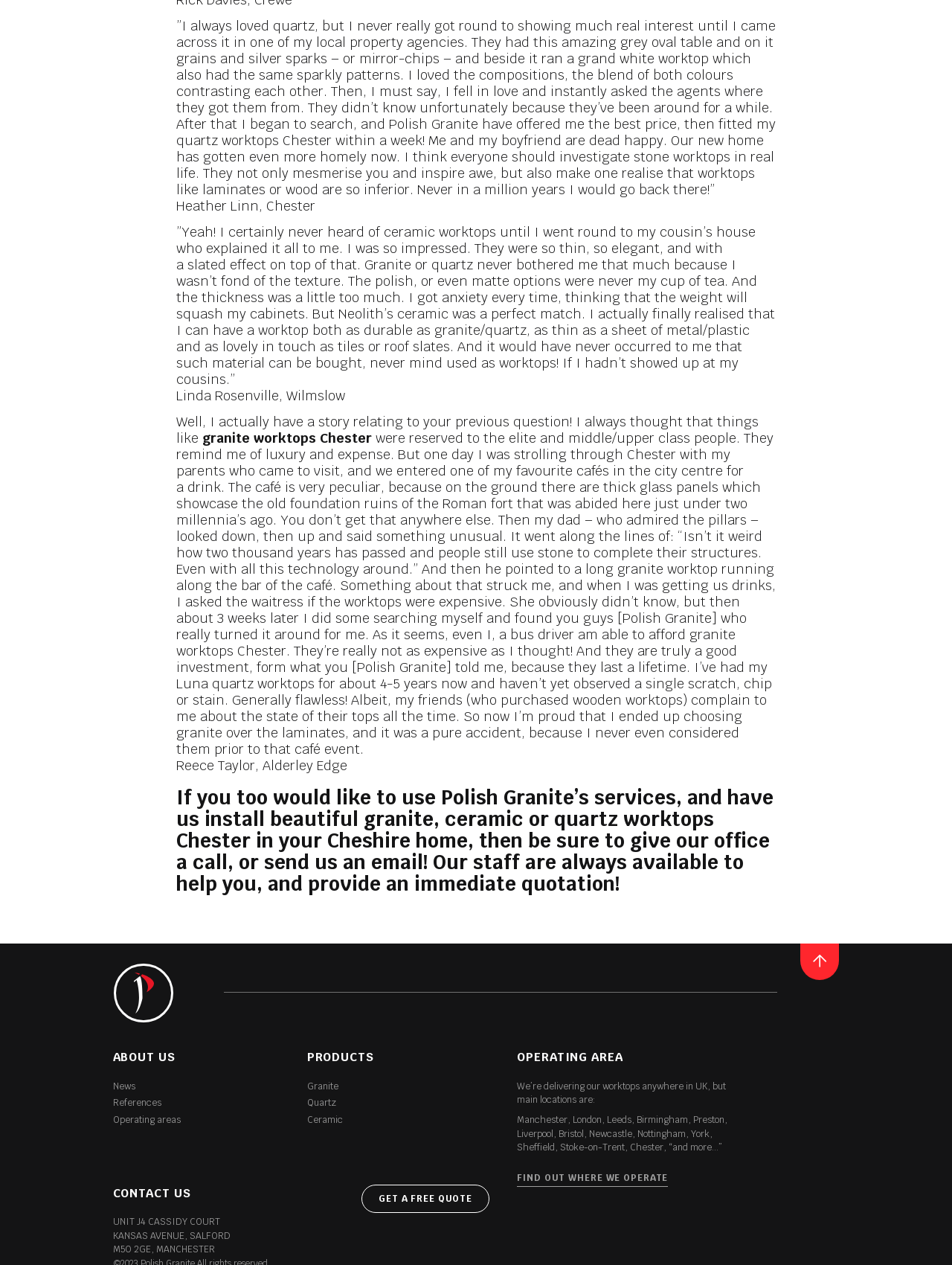Please identify the bounding box coordinates of the area that needs to be clicked to fulfill the following instruction: "contact the Institute."

None